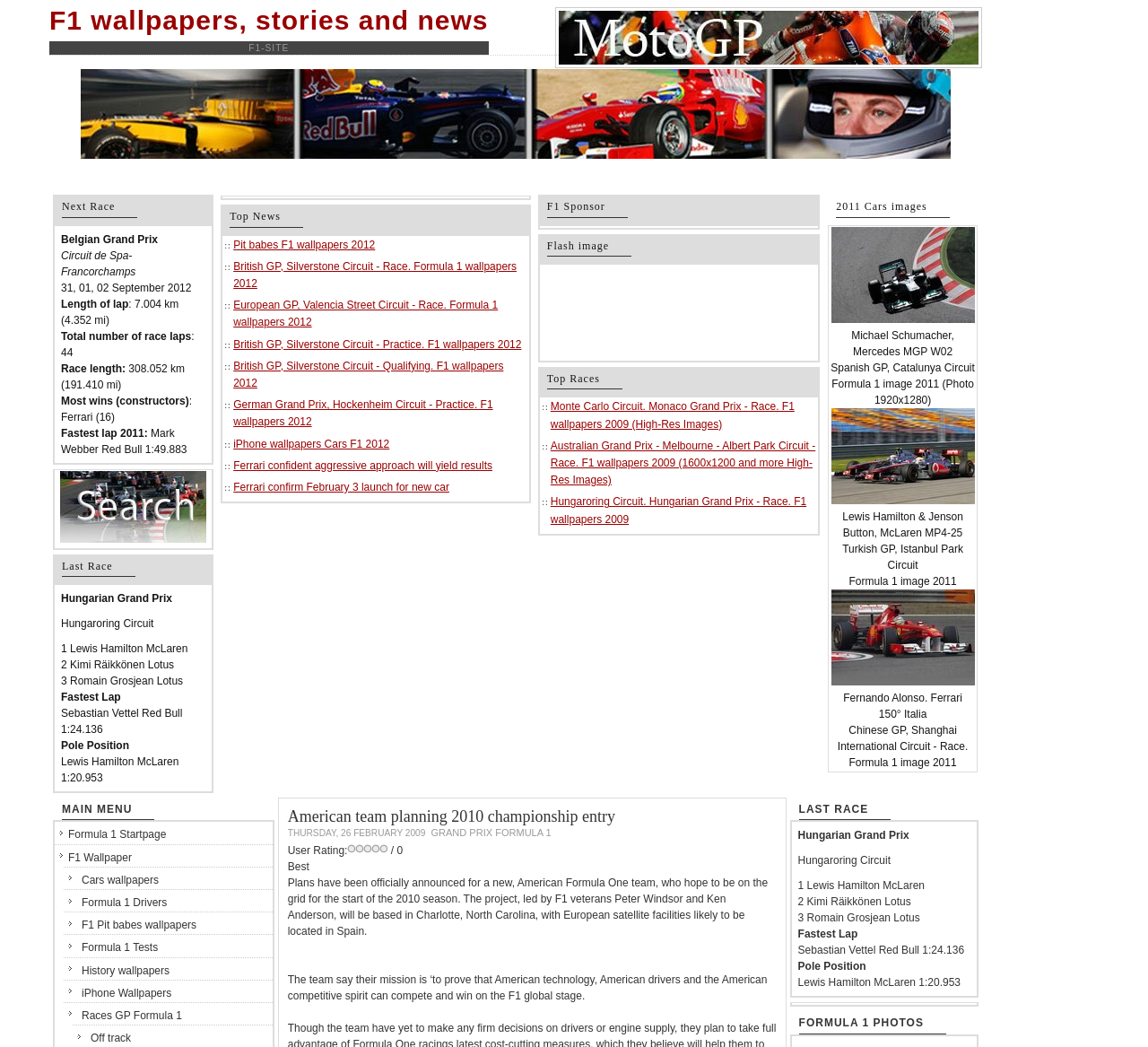Locate the bounding box coordinates of the element to click to perform the following action: 'Read the 'American team planning 2010 championship entry' news'. The coordinates should be given as four float values between 0 and 1, in the form of [left, top, right, bottom].

[0.251, 0.771, 0.676, 0.79]